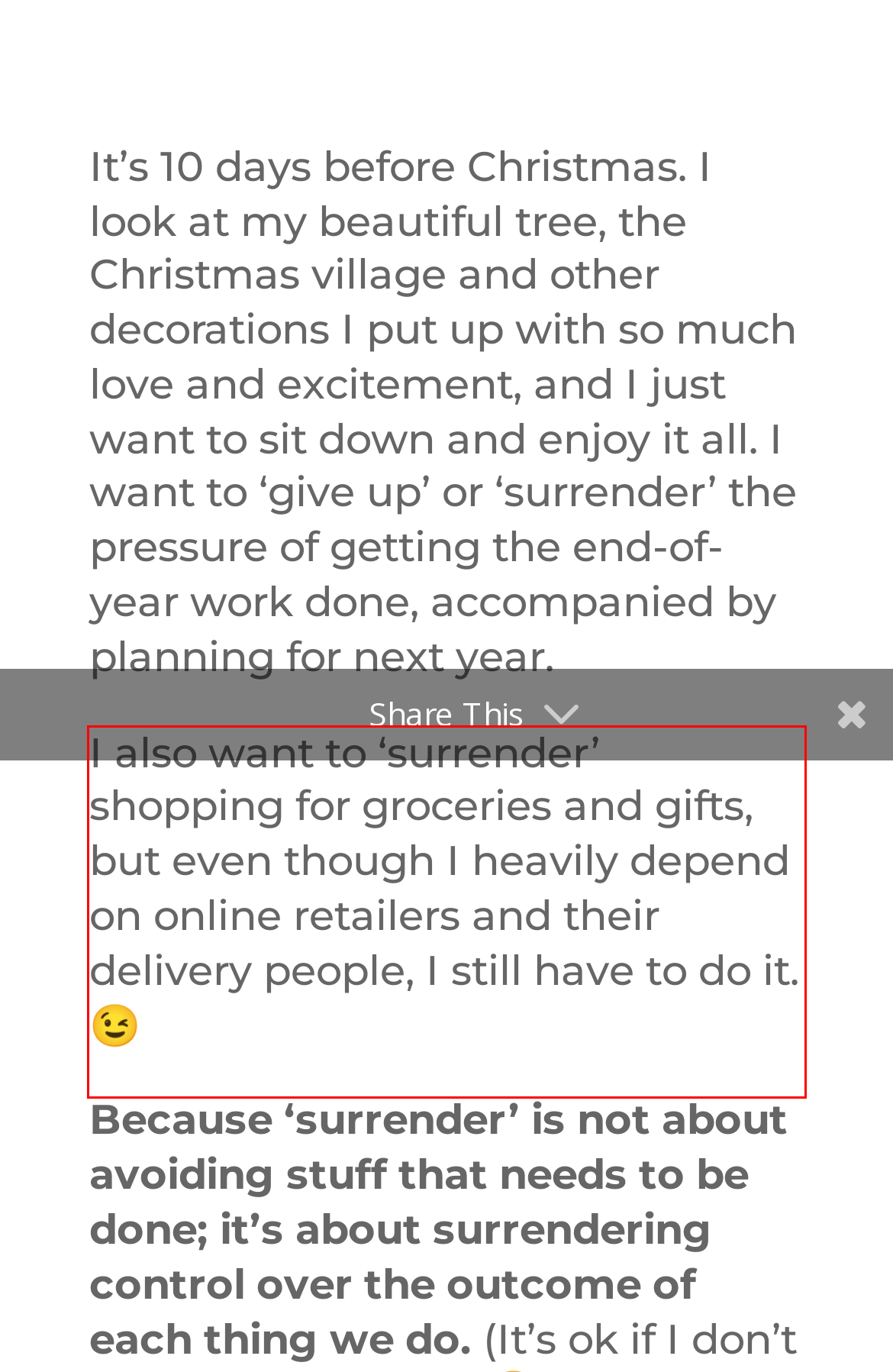Given a webpage screenshot with a red bounding box, perform OCR to read and deliver the text enclosed by the red bounding box.

I also want to ‘surrender’ shopping for groceries and gifts, but even though I heavily depend on online retailers and their delivery people, I still have to do it. 😉